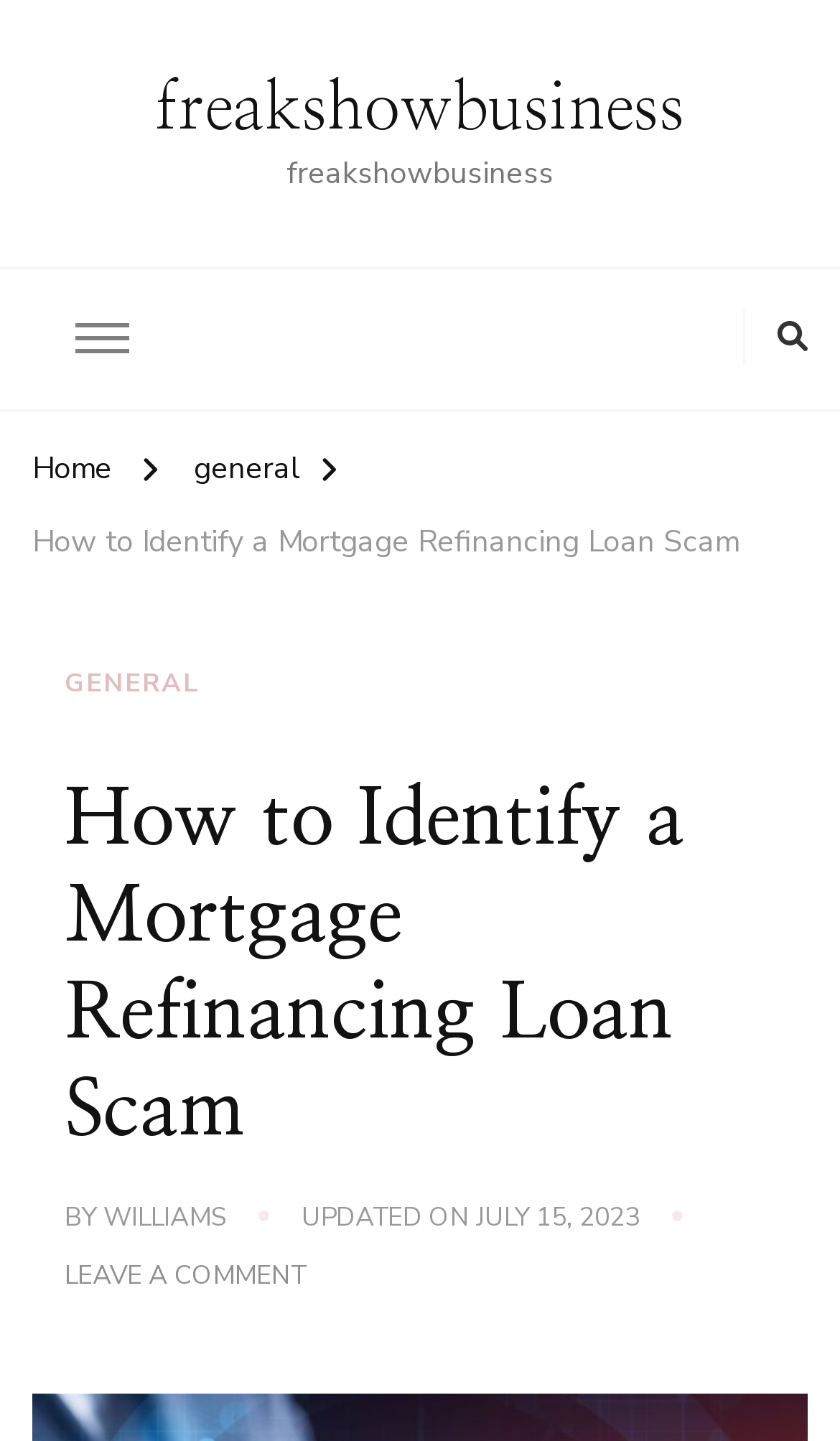Please specify the bounding box coordinates of the region to click in order to perform the following instruction: "read the GENERAL category".

[0.077, 0.461, 0.238, 0.488]